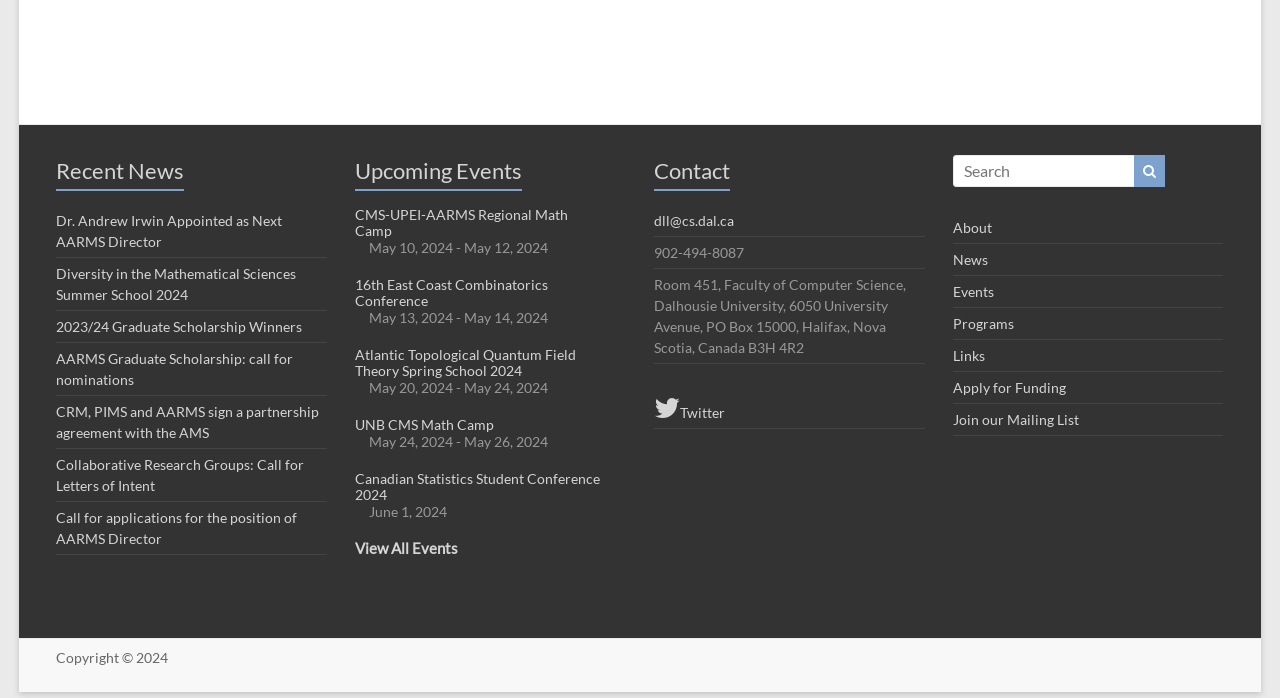Using details from the image, please answer the following question comprehensively:
What is the phone number listed for contact?

I looked under the 'Contact' section and found the phone number listed as '902-494-8087'.